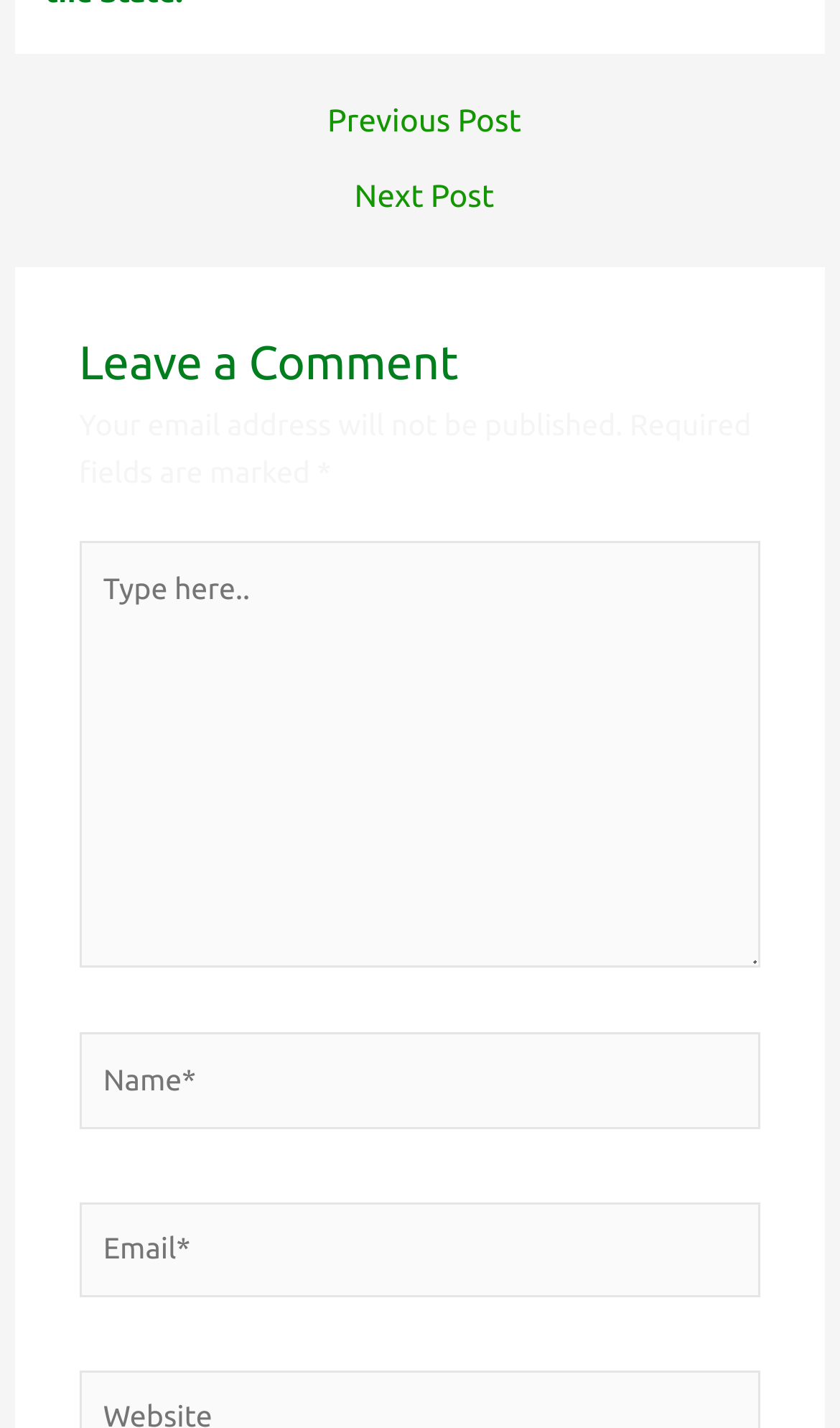From the webpage screenshot, identify the region described by parent_node: Name* name="author" placeholder="Name*". Provide the bounding box coordinates as (top-left x, top-left y, bottom-right x, bottom-right y), with each value being a floating point number between 0 and 1.

[0.094, 0.723, 0.906, 0.79]